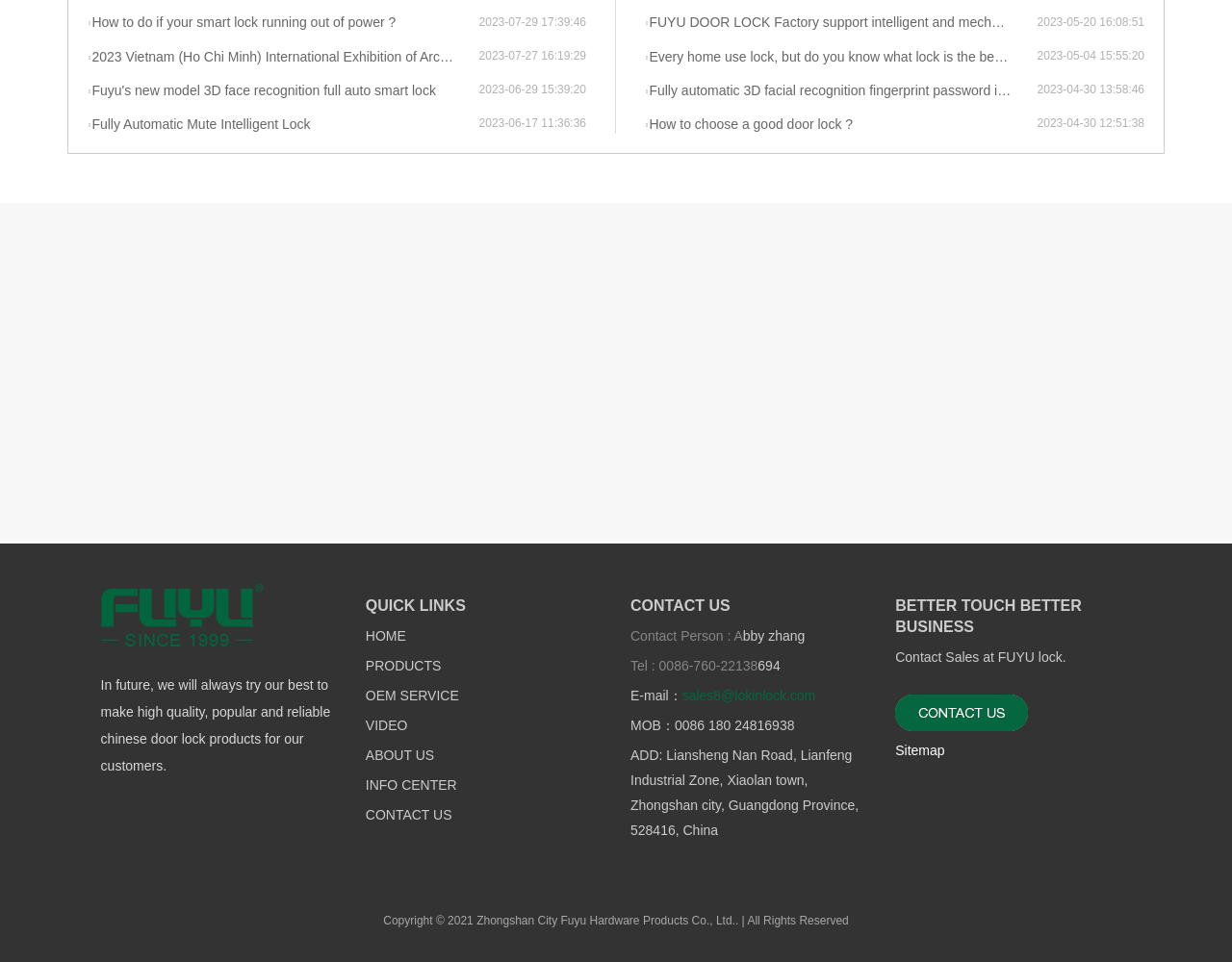Please examine the image and provide a detailed answer to the question: What is the contact person's name?

The contact person's name is 'A' which is mentioned in the CONTACT US section at the bottom of the webpage, along with other contact information such as email and phone number.